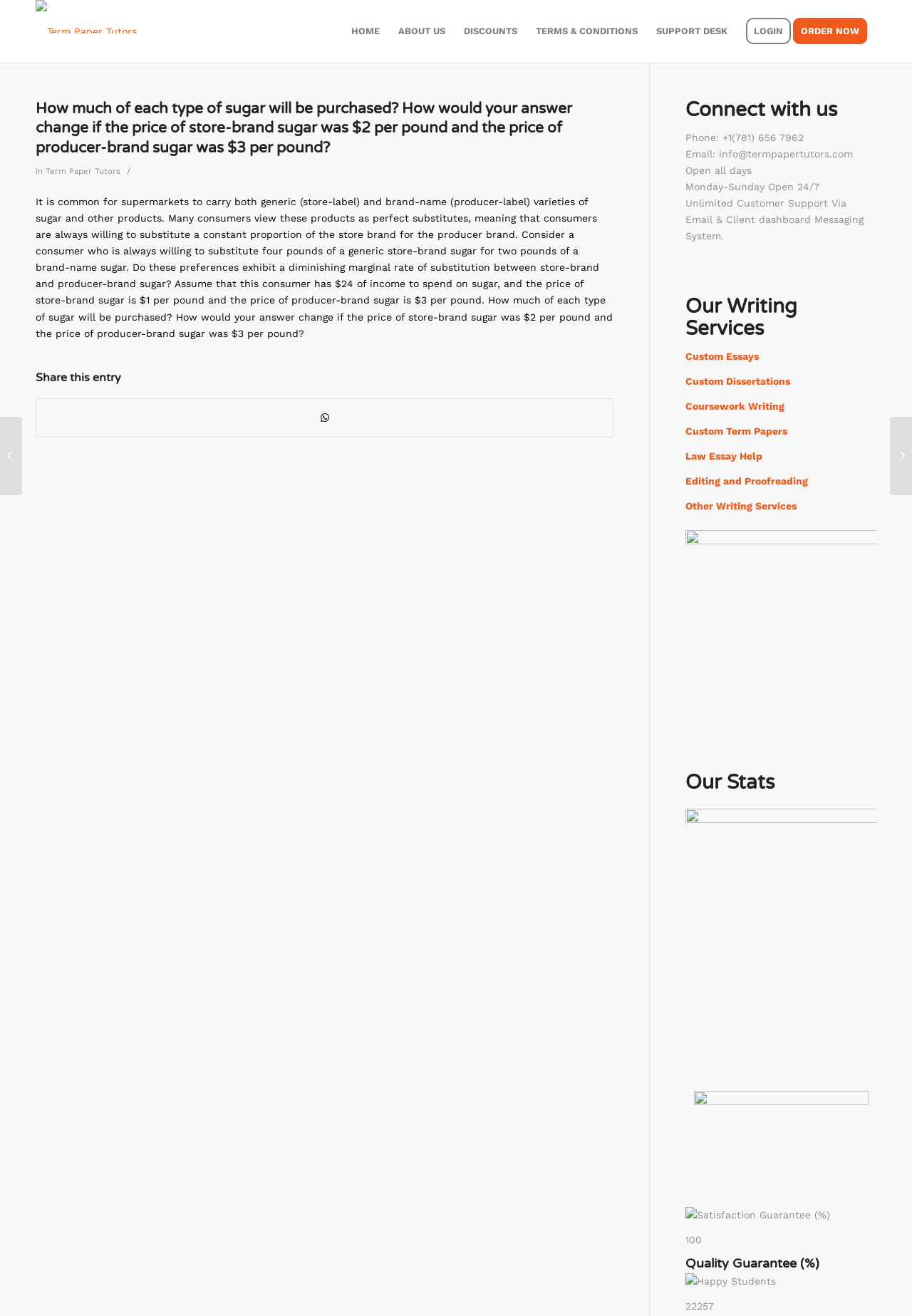How much income does the consumer have to spend on sugar?
Answer the question with a detailed explanation, including all necessary information.

The text states, 'Assume that this consumer has $24 of income to spend on sugar, and the price of store-brand sugar is $1 per pound and the price of producer-brand sugar is $3 per pound.'